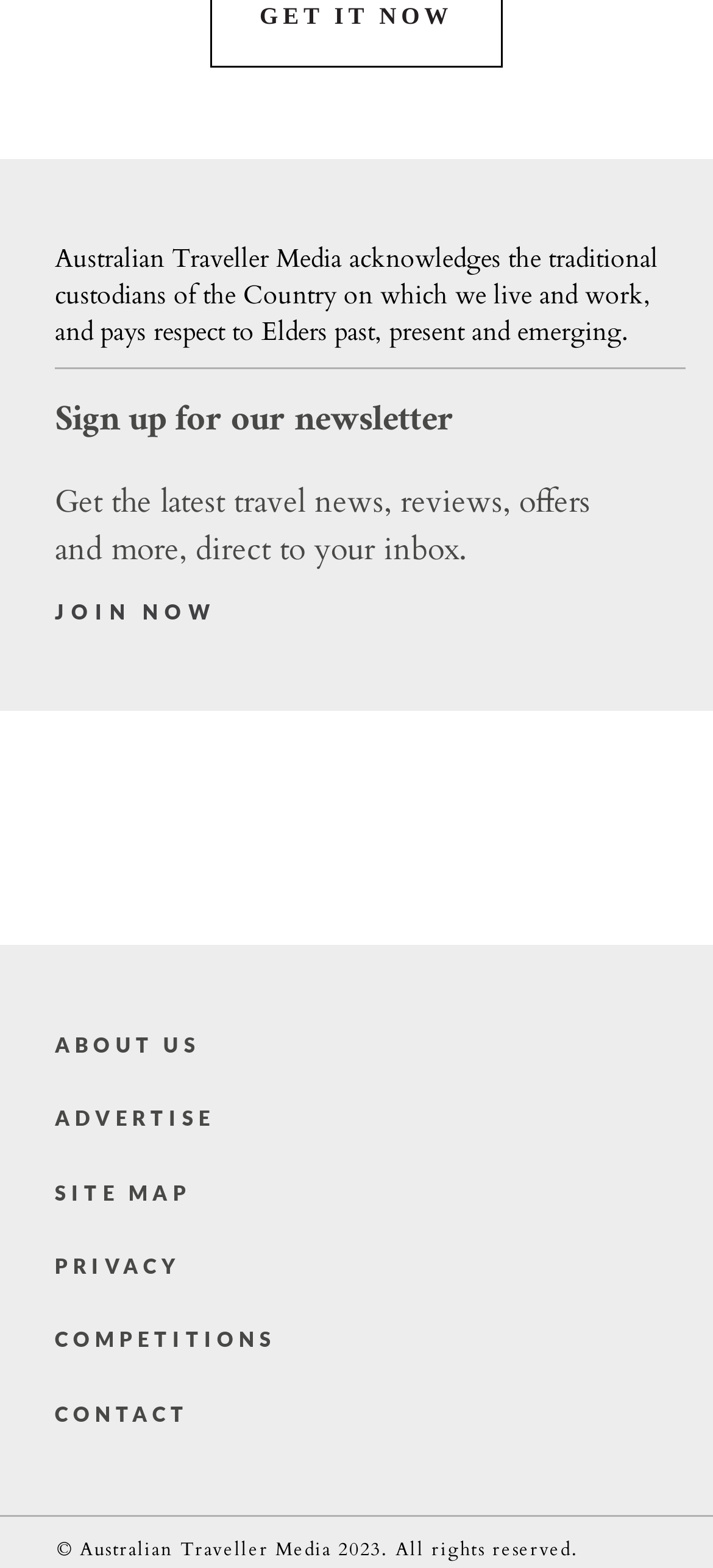What is the name of the company?
Answer with a single word or short phrase according to what you see in the image.

Australian Traveller Media